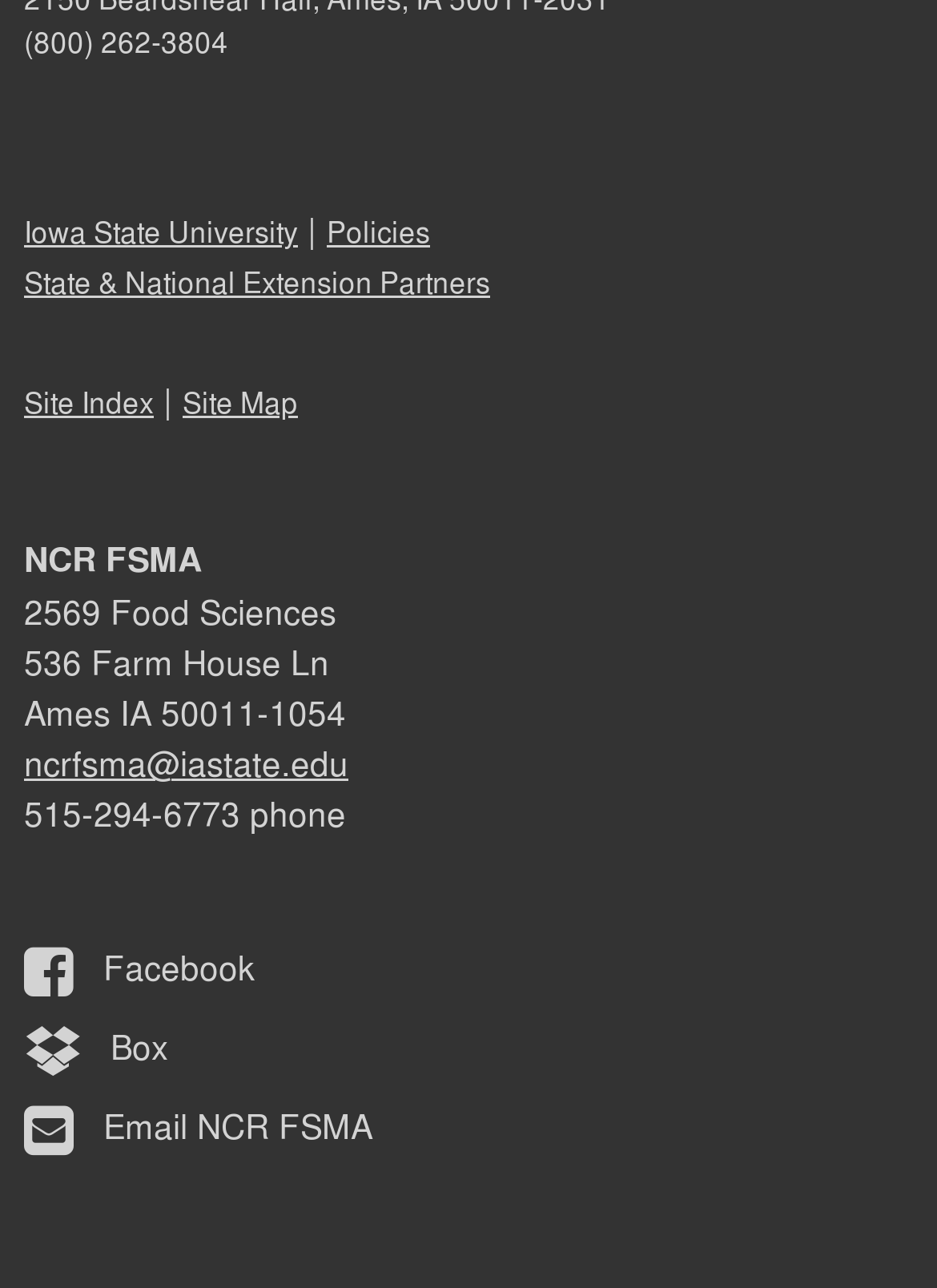Kindly respond to the following question with a single word or a brief phrase: 
What is the email address of NCR FSMA?

ncrfsma@iastate.edu